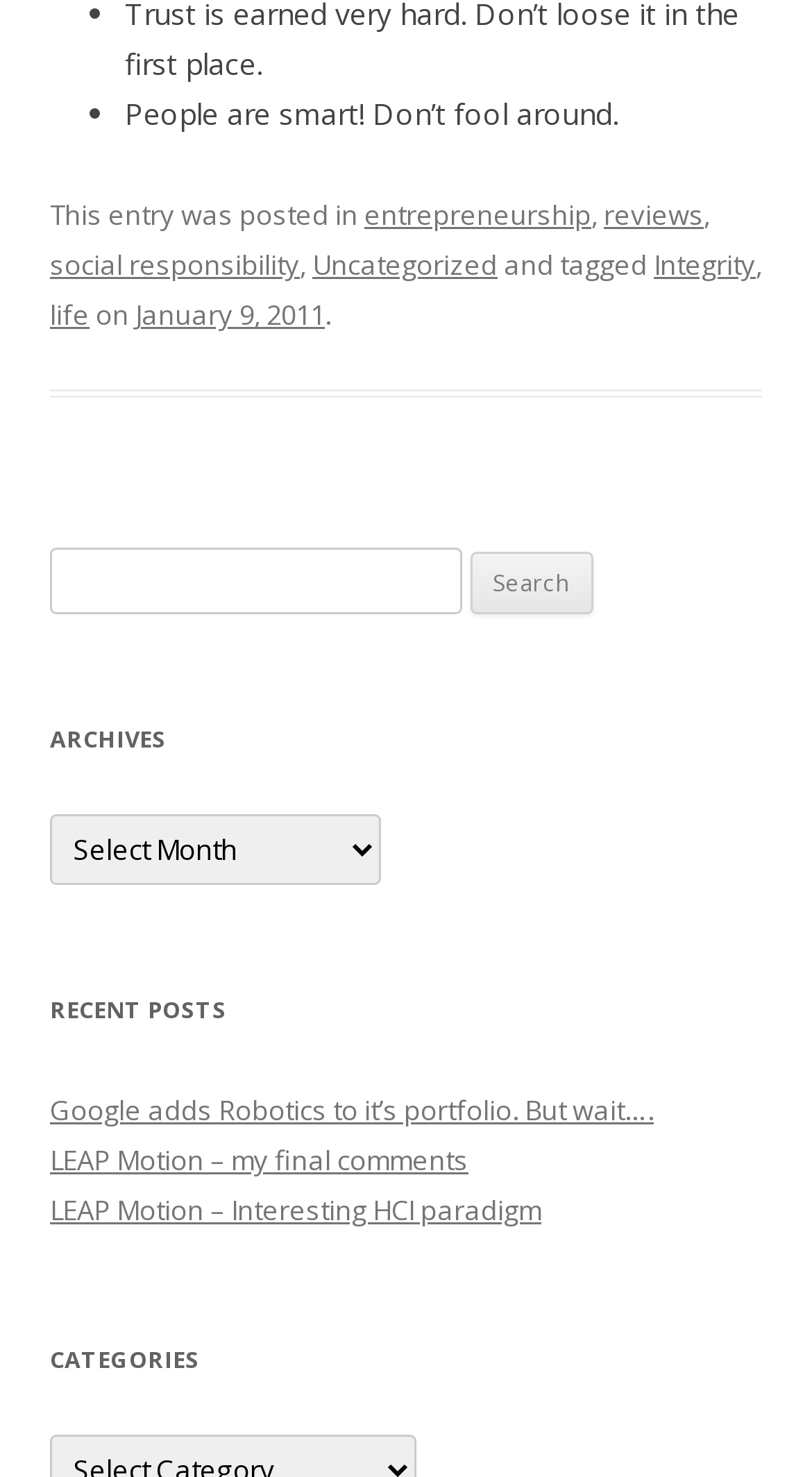Locate the bounding box coordinates of the area you need to click to fulfill this instruction: 'View categories'. The coordinates must be in the form of four float numbers ranging from 0 to 1: [left, top, right, bottom].

[0.062, 0.968, 0.241, 0.995]